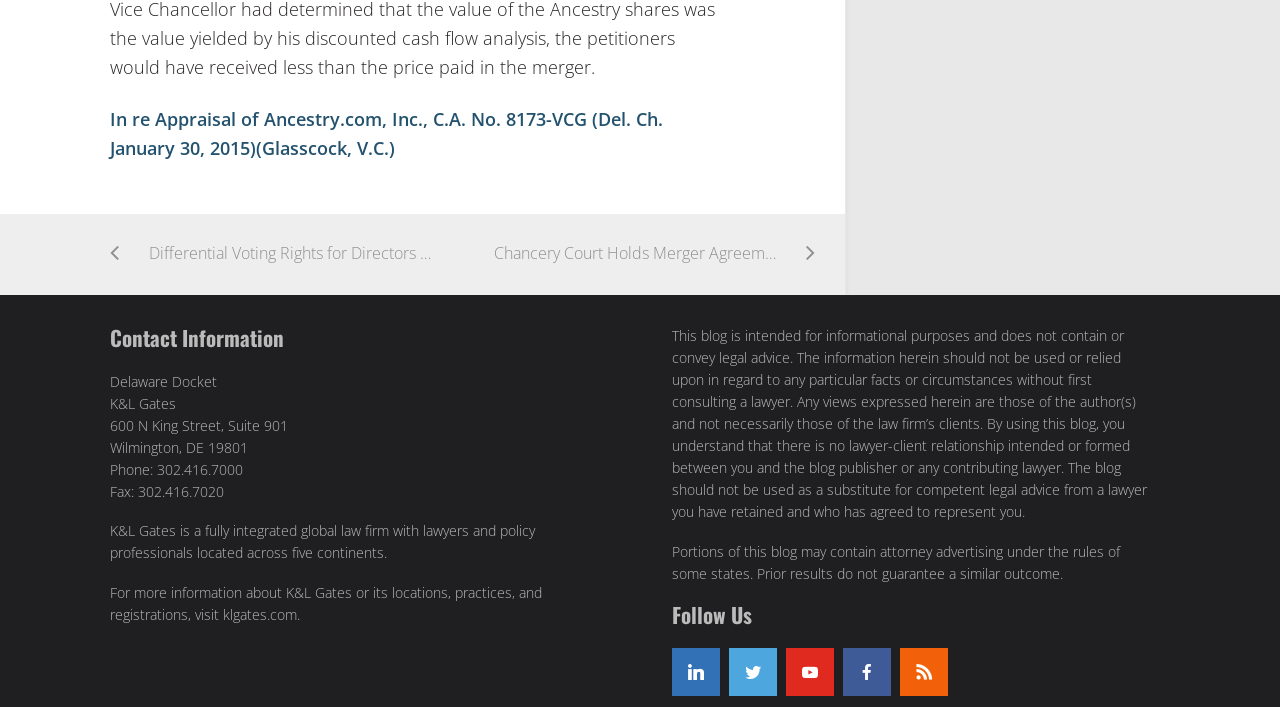Provide your answer to the question using just one word or phrase: What is the phone number of the law firm?

302.416.7000